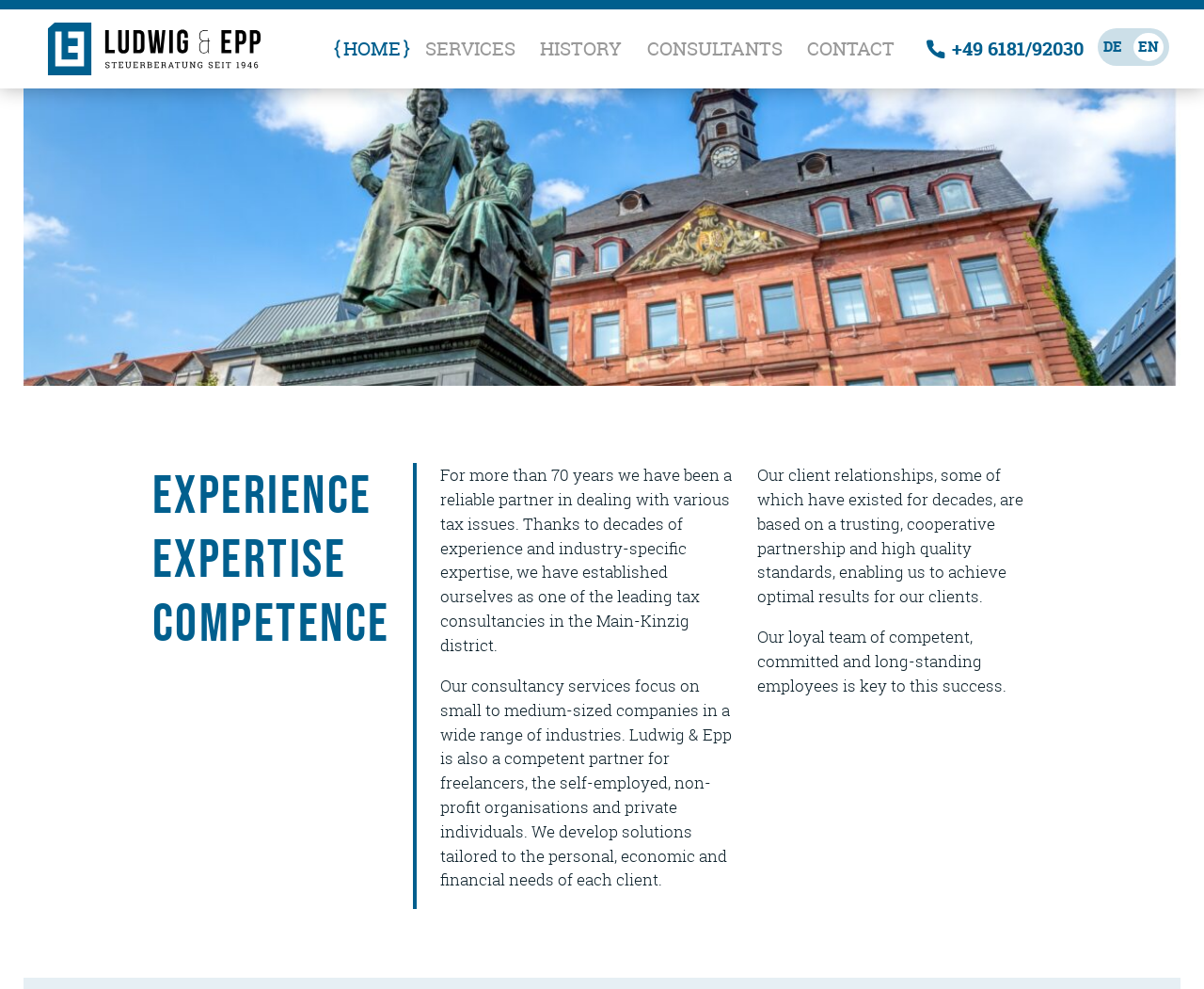What is the phone number on the webpage?
Please provide a single word or phrase in response based on the screenshot.

+49 6181/92030